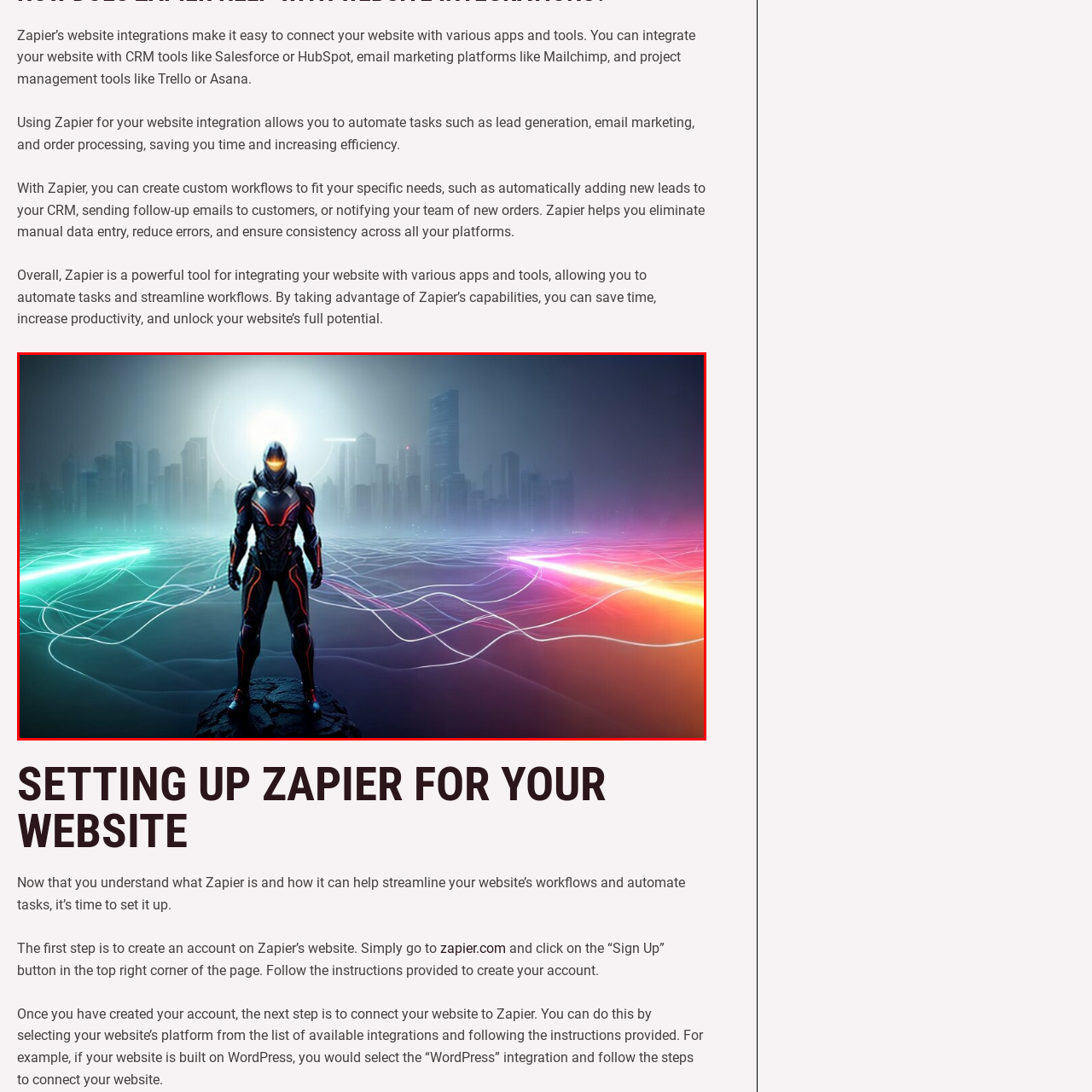What is the atmosphere of the cityscape?
Look closely at the portion of the image highlighted by the red bounding box and provide a comprehensive answer to the question.

The cityscape behind the figure is shrouded in a misty atmosphere that enhances the sense of depth and mystery, creating a sense of empowerment and innovation.